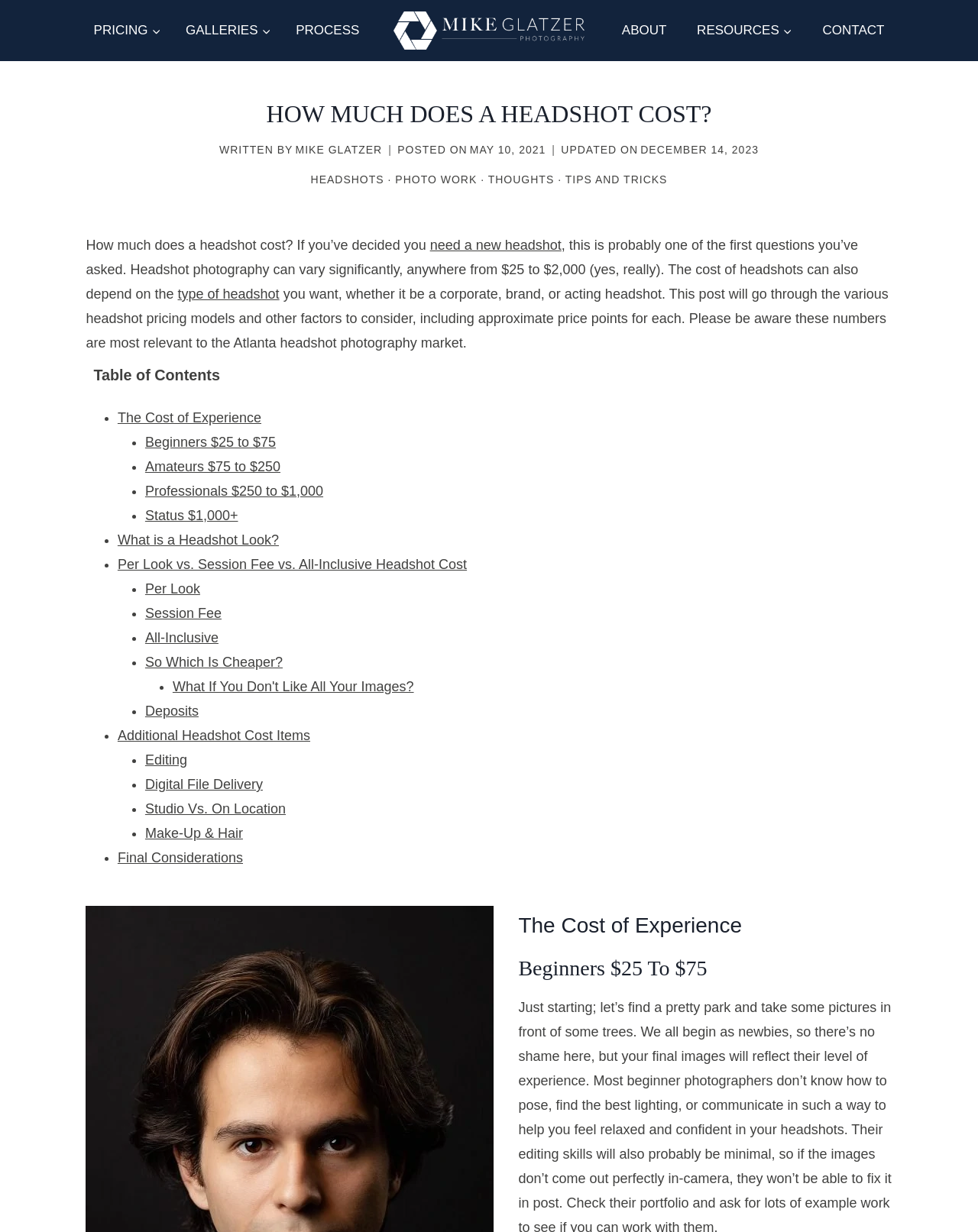Please specify the coordinates of the bounding box for the element that should be clicked to carry out this instruction: "Click on the 'The Cost of Experience' link". The coordinates must be four float numbers between 0 and 1, formatted as [left, top, right, bottom].

[0.12, 0.333, 0.267, 0.345]